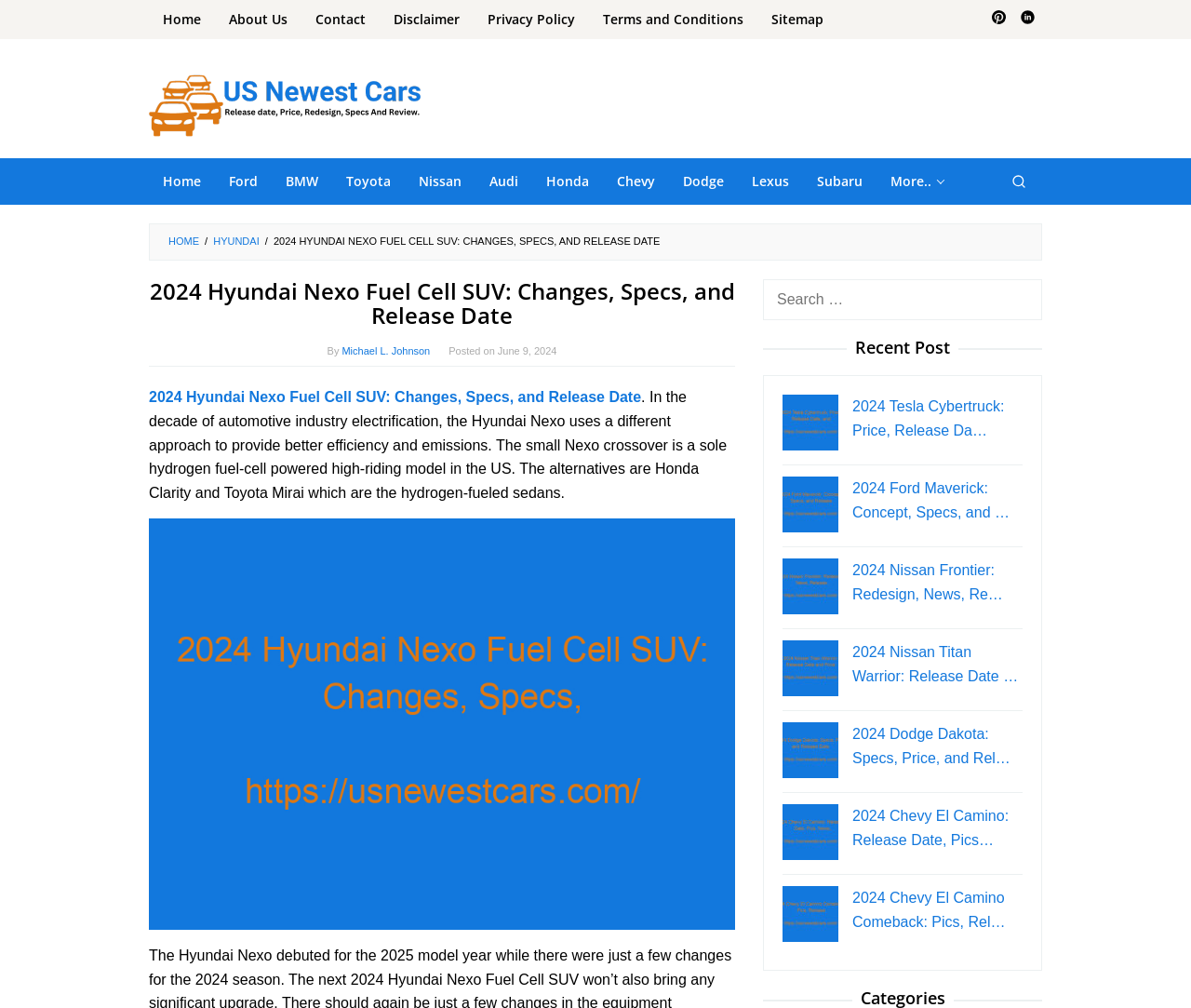Determine the bounding box for the HTML element described here: "Privacy Policy". The coordinates should be given as [left, top, right, bottom] with each number being a float between 0 and 1.

[0.398, 0.0, 0.495, 0.039]